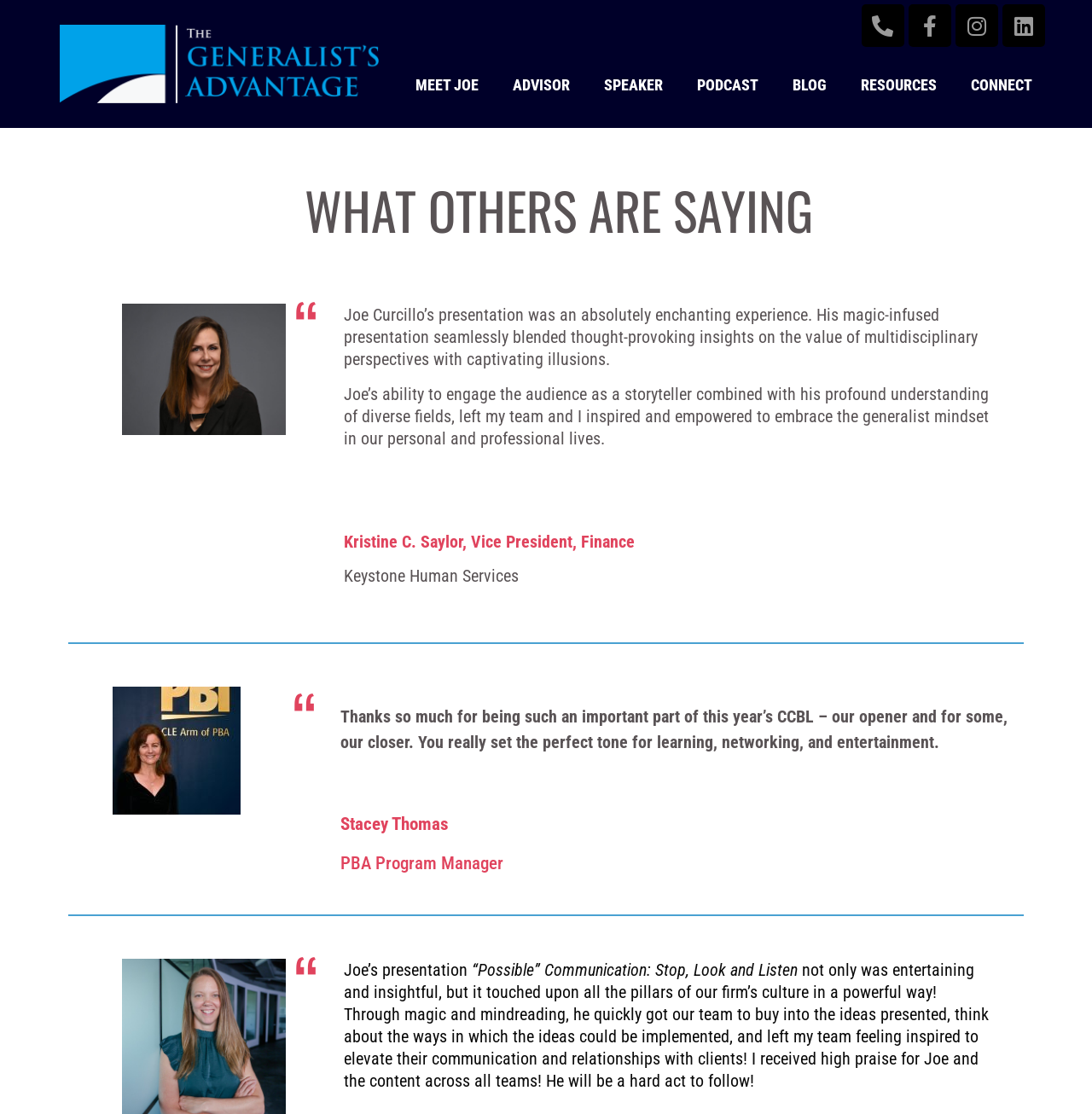Locate the bounding box coordinates of the area that needs to be clicked to fulfill the following instruction: "Visit Joe's Facebook page". The coordinates should be in the format of four float numbers between 0 and 1, namely [left, top, right, bottom].

[0.832, 0.004, 0.871, 0.042]